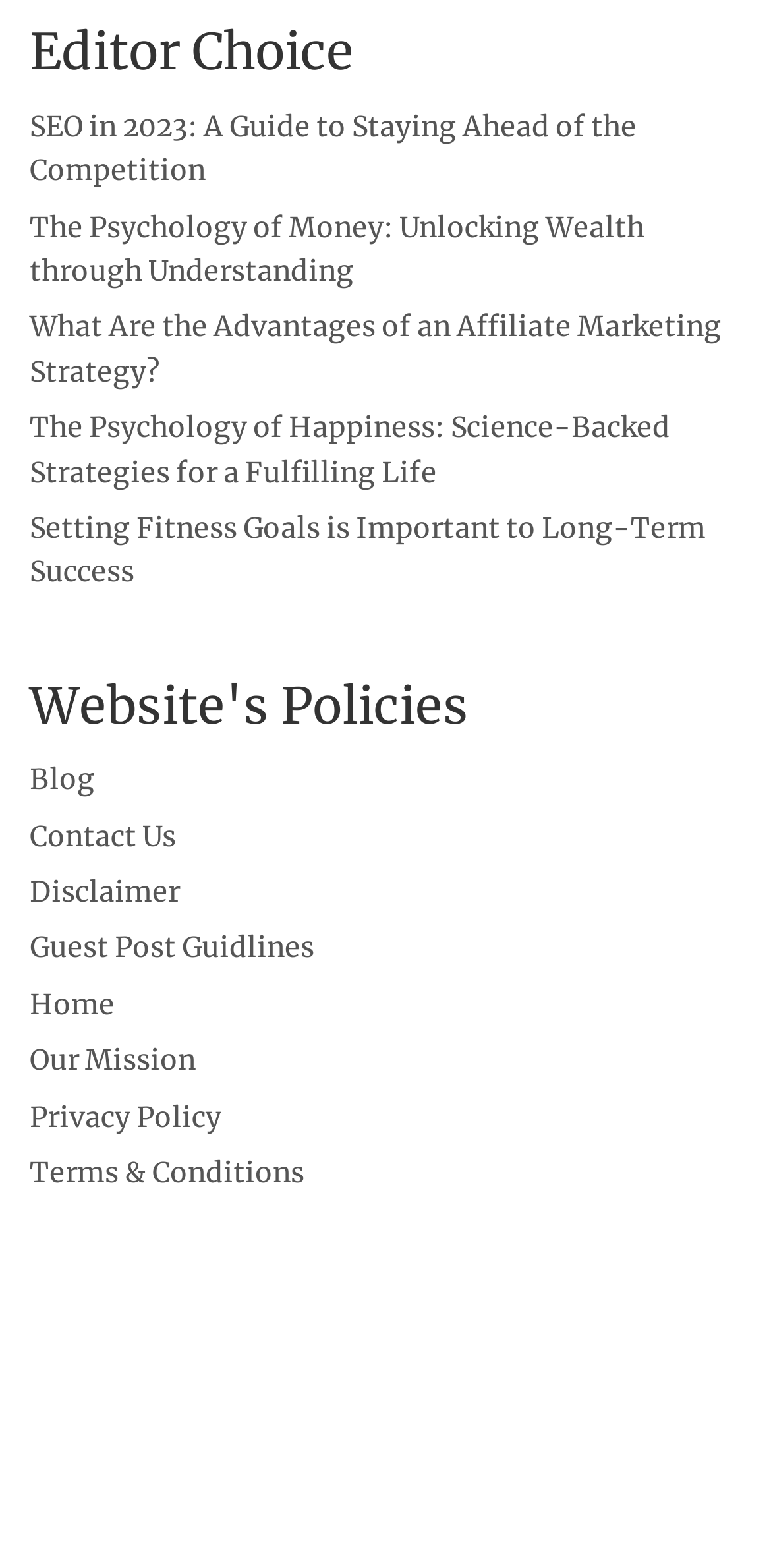Using the format (top-left x, top-left y, bottom-right x, bottom-right y), provide the bounding box coordinates for the described UI element. All values should be floating point numbers between 0 and 1: Privacy Policy

[0.038, 0.701, 0.287, 0.723]